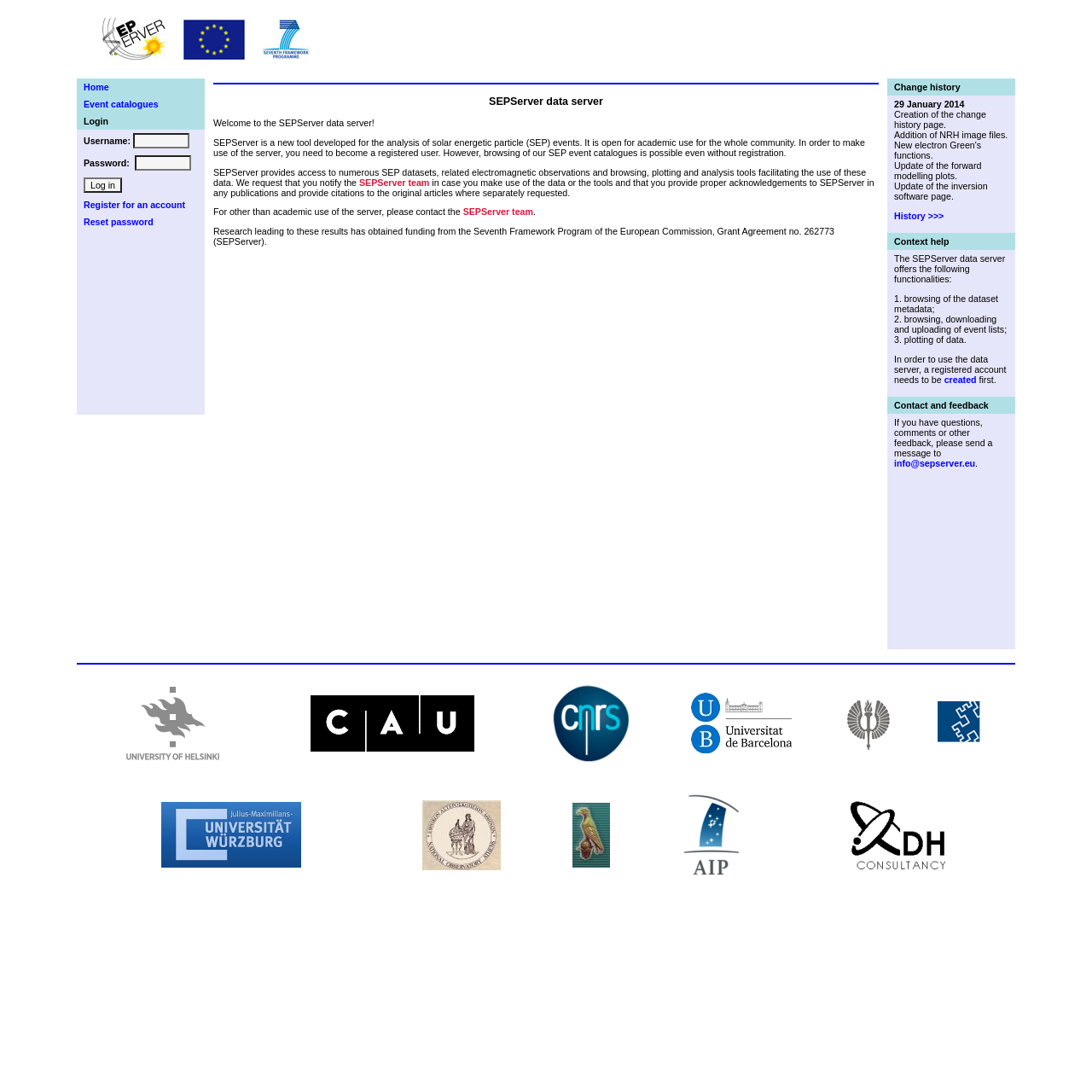Provide the bounding box coordinates of the area you need to click to execute the following instruction: "Enter username".

[0.122, 0.122, 0.173, 0.136]